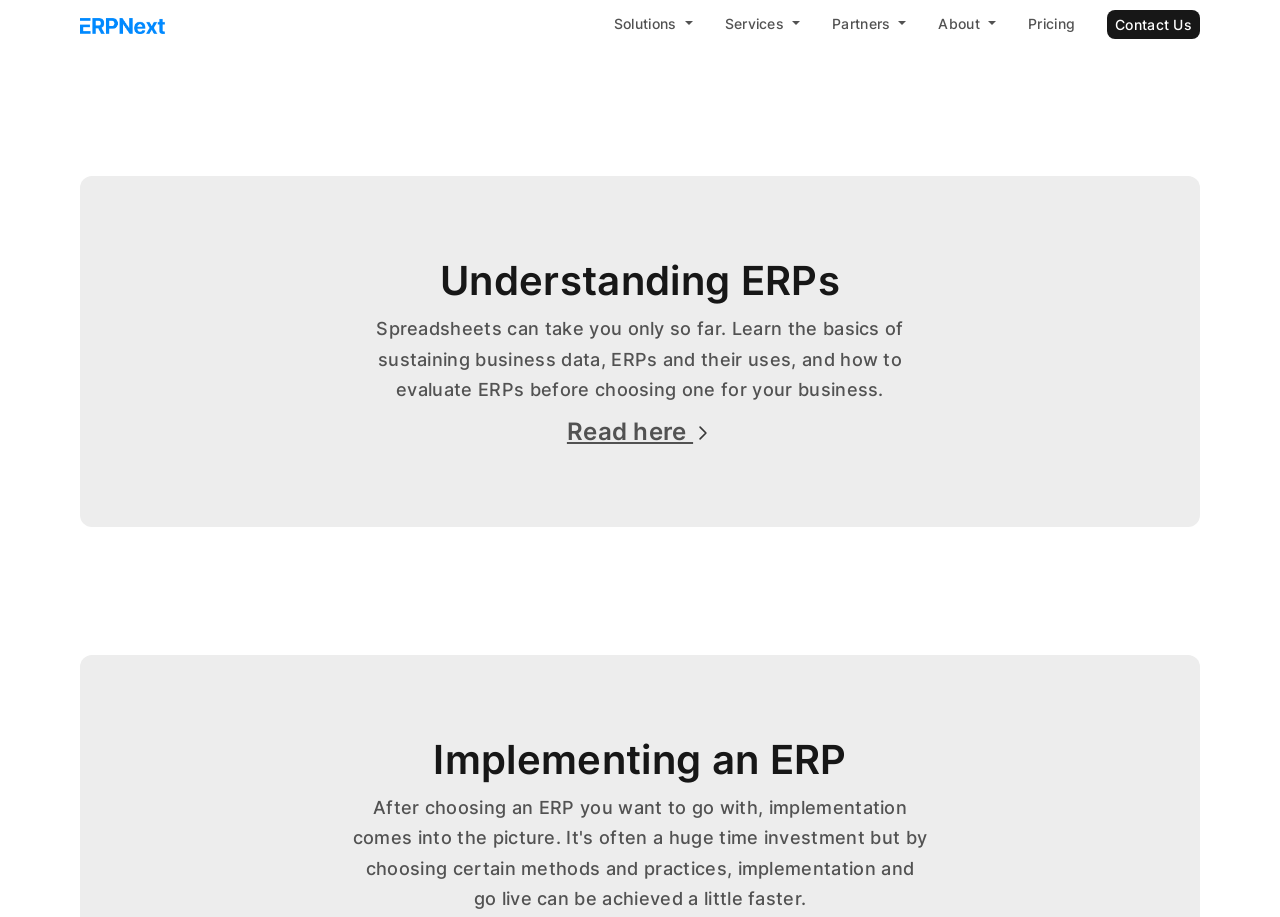Can you determine the bounding box coordinates of the area that needs to be clicked to fulfill the following instruction: "Read the 'Understanding ERPs' heading"?

[0.275, 0.279, 0.725, 0.334]